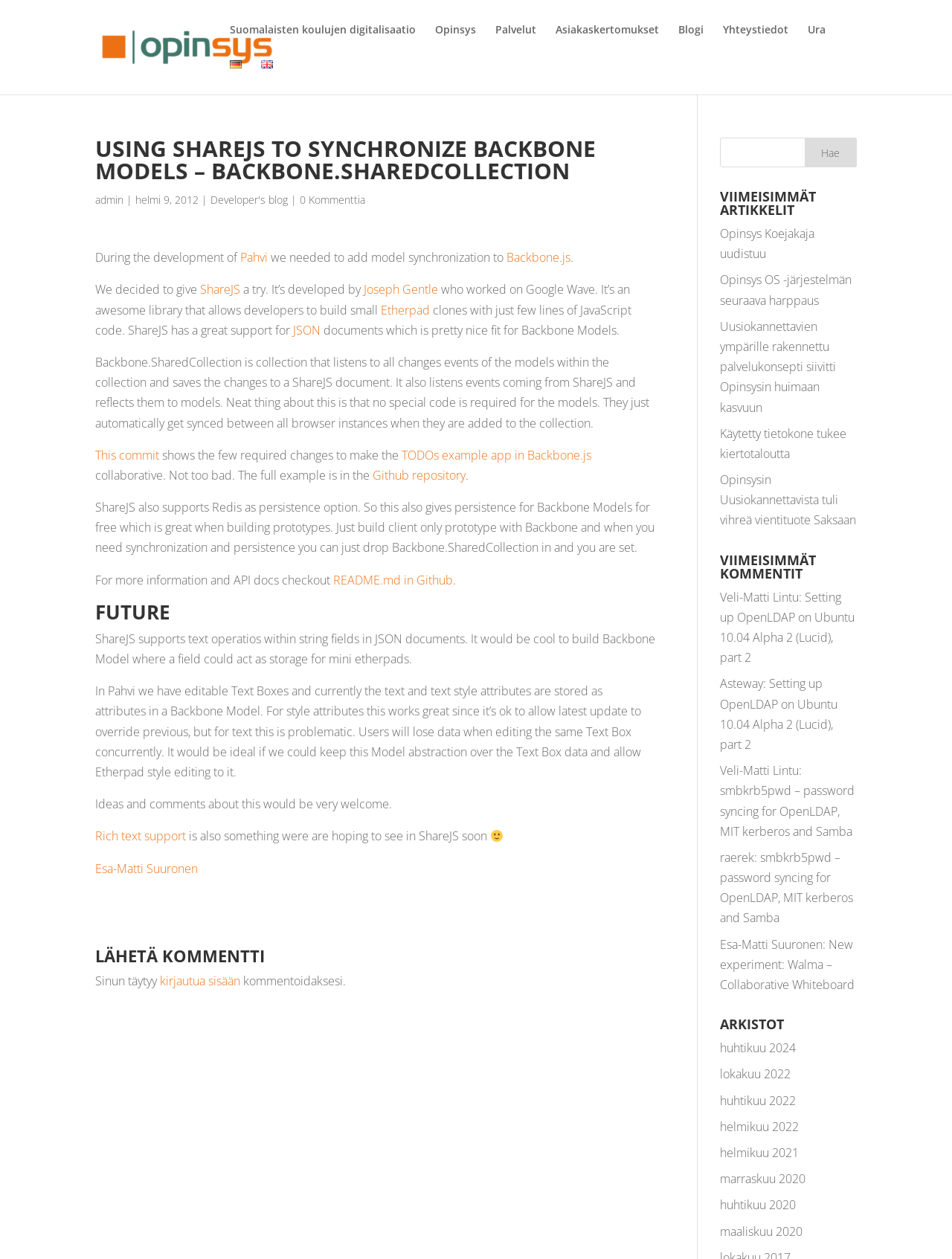Respond with a single word or phrase:
What is the text of the first comment in the 'VIIMEISIMMÄT KOMMENTIT' section?

Veli-Matti Lintu: